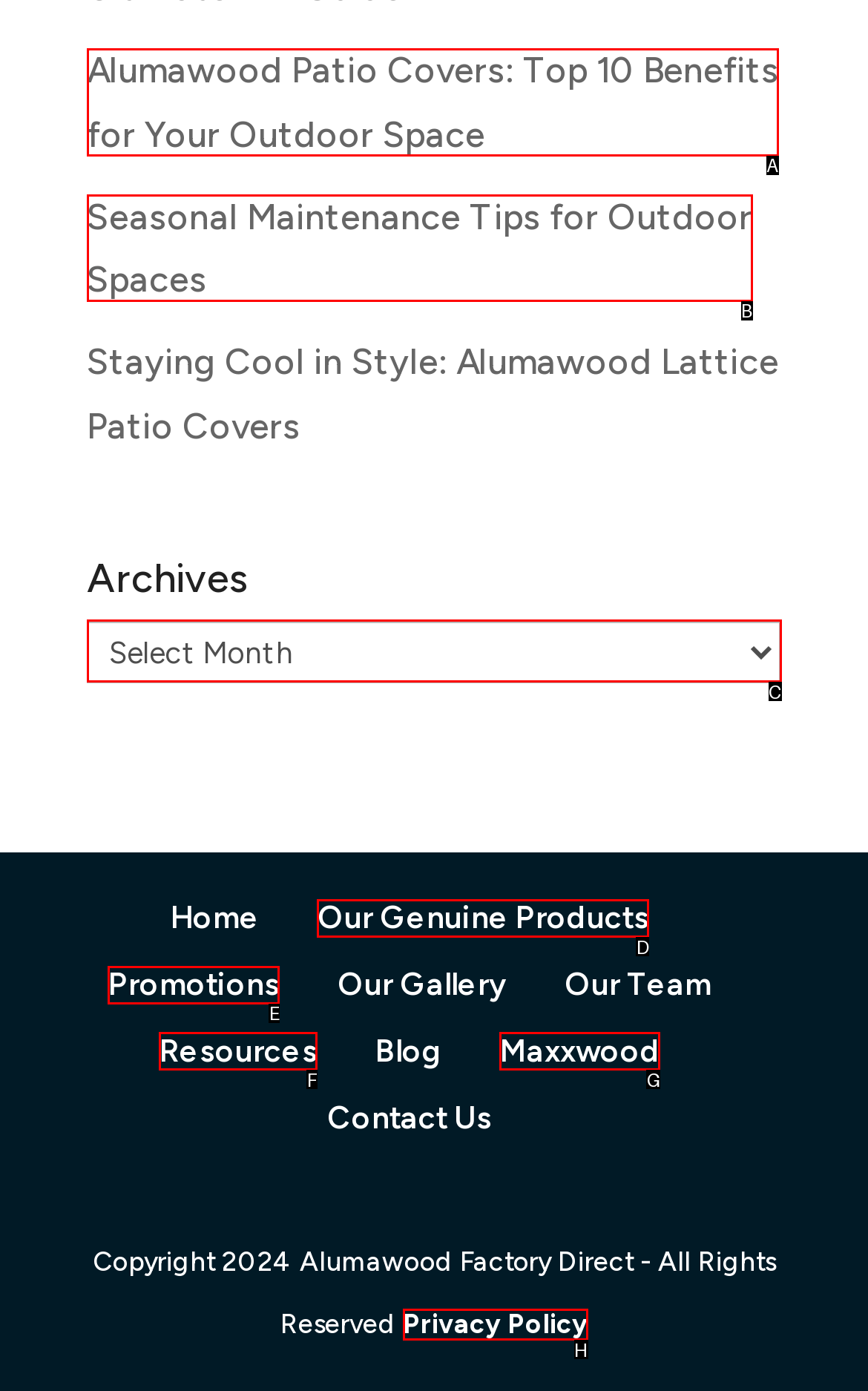Please indicate which option's letter corresponds to the task: Read about Alumawood Patio Covers benefits by examining the highlighted elements in the screenshot.

A